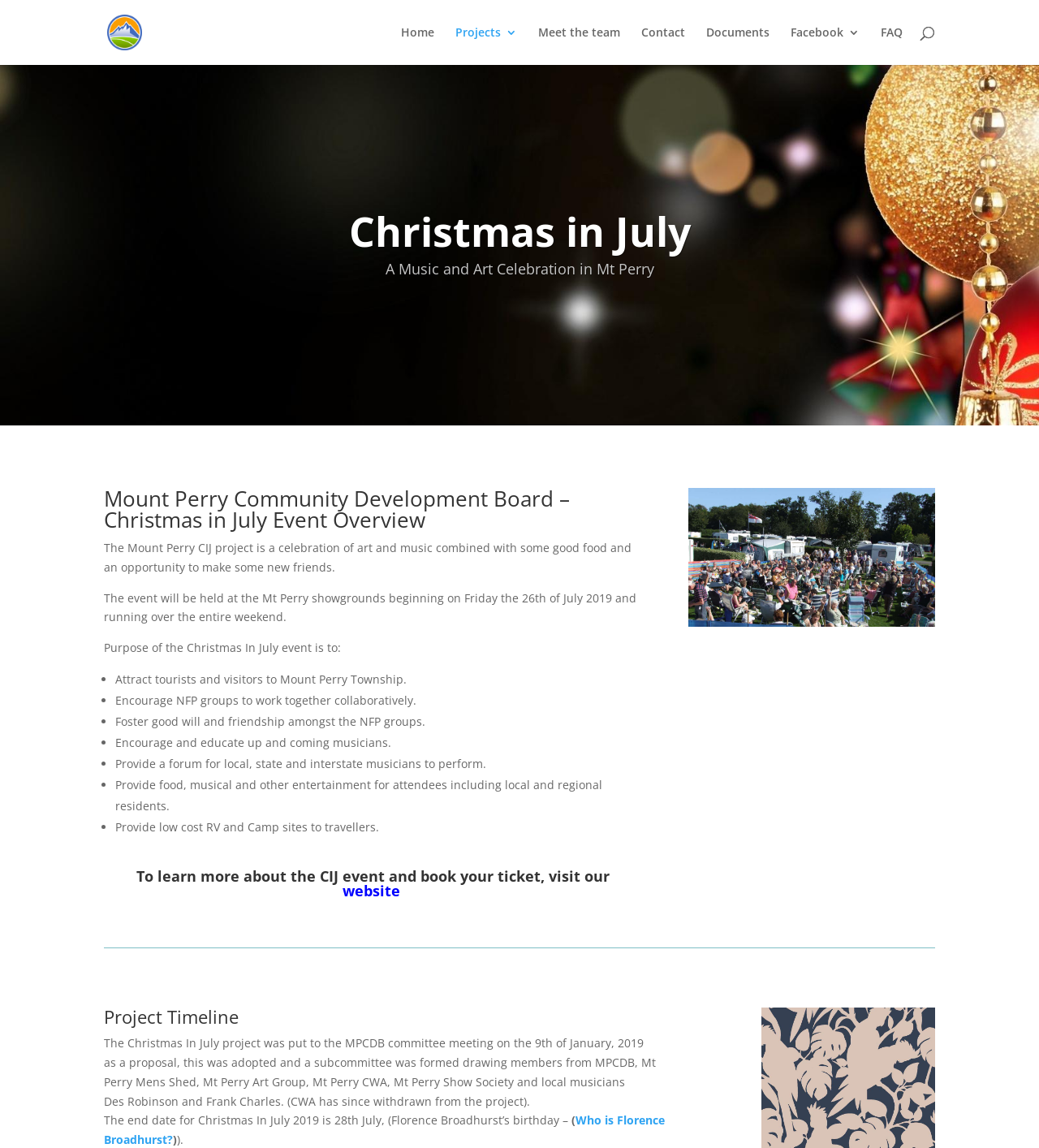Please specify the bounding box coordinates of the clickable section necessary to execute the following command: "Check the opening times".

None